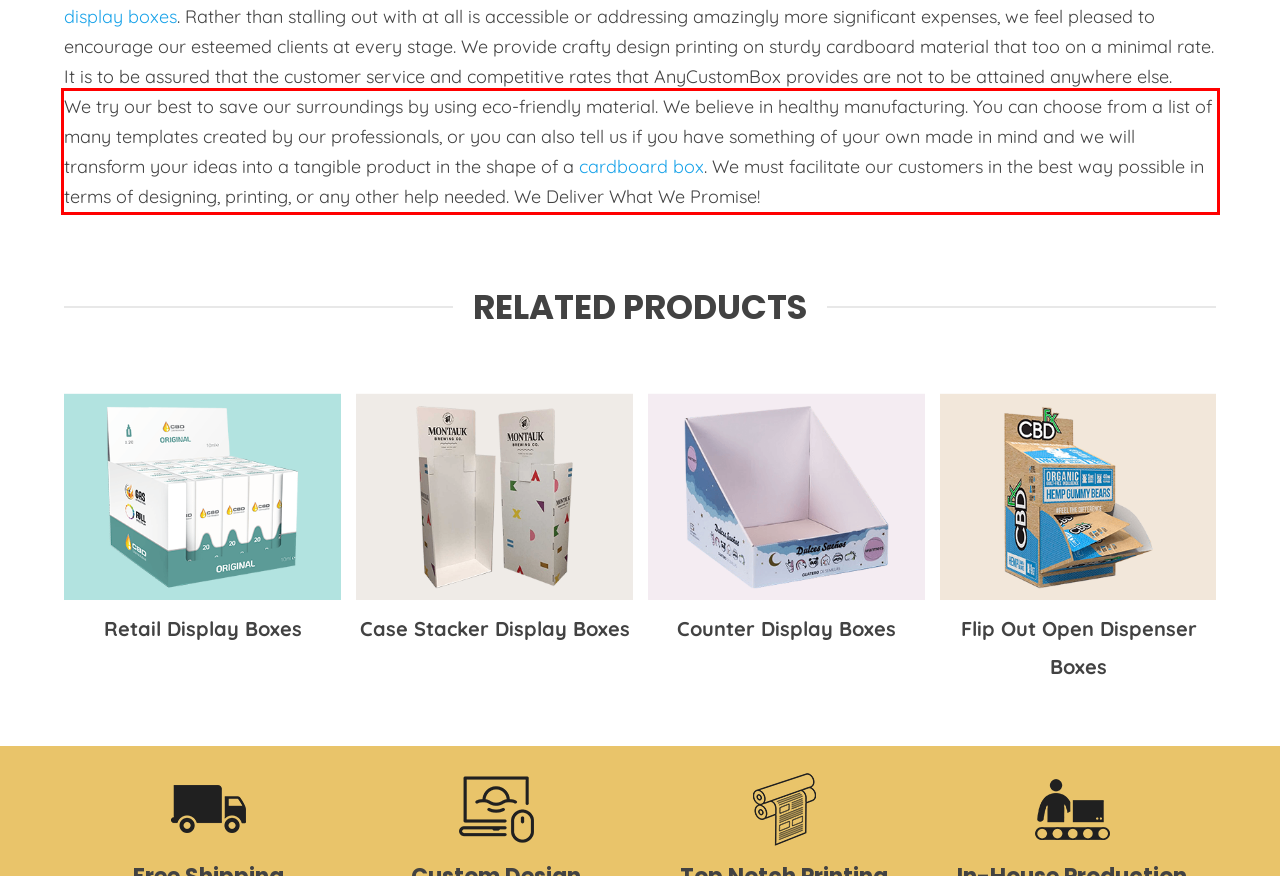Please identify and extract the text content from the UI element encased in a red bounding box on the provided webpage screenshot.

We try our best to save our surroundings by using eco-friendly material. We believe in healthy manufacturing. You can choose from a list of many templates created by our professionals, or you can also tell us if you have something of your own made in mind and we will transform your ideas into a tangible product in the shape of a cardboard box. We must facilitate our customers in the best way possible in terms of designing, printing, or any other help needed. We Deliver What We Promise!